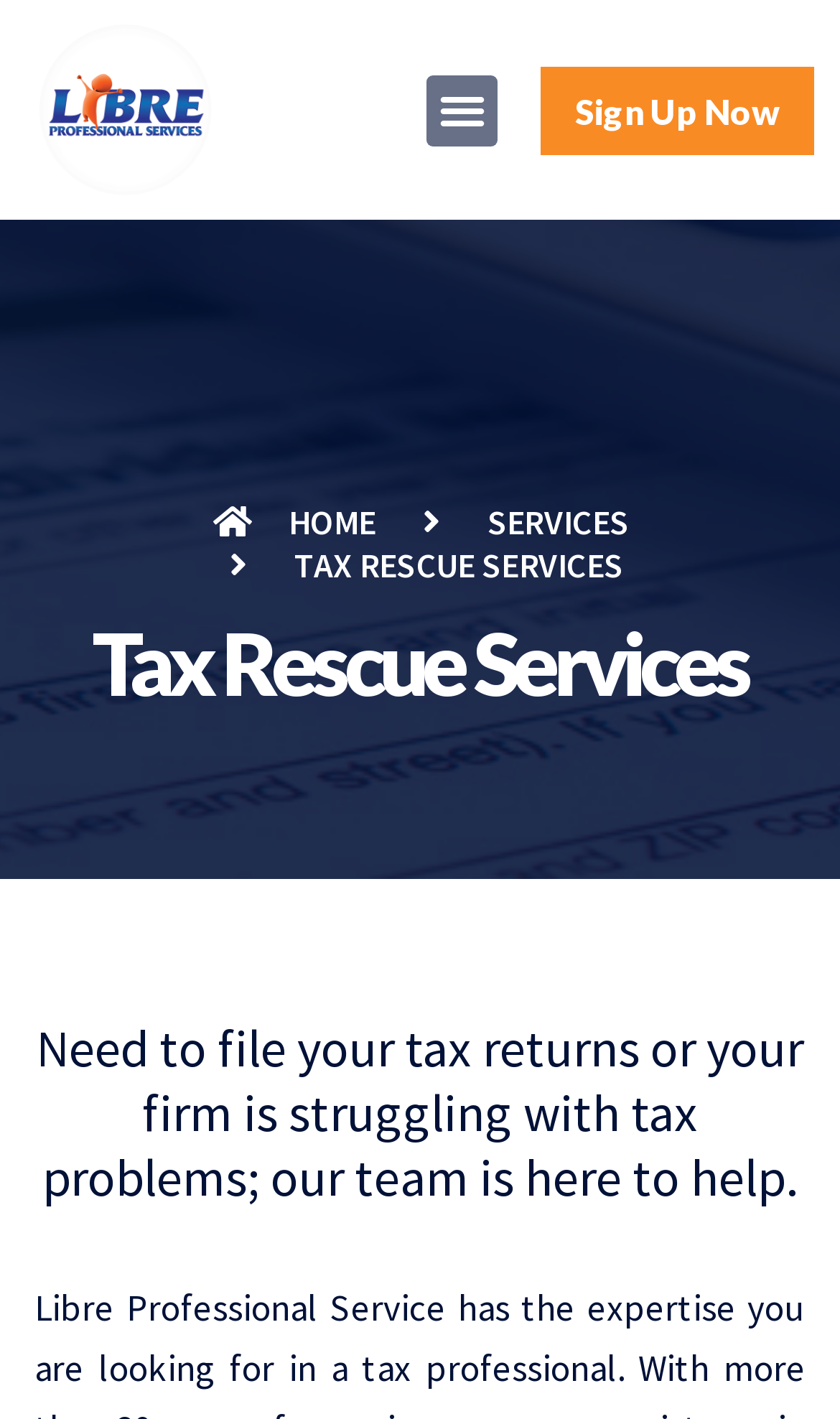Provide a brief response to the question using a single word or phrase: 
How many menu items are visible?

3